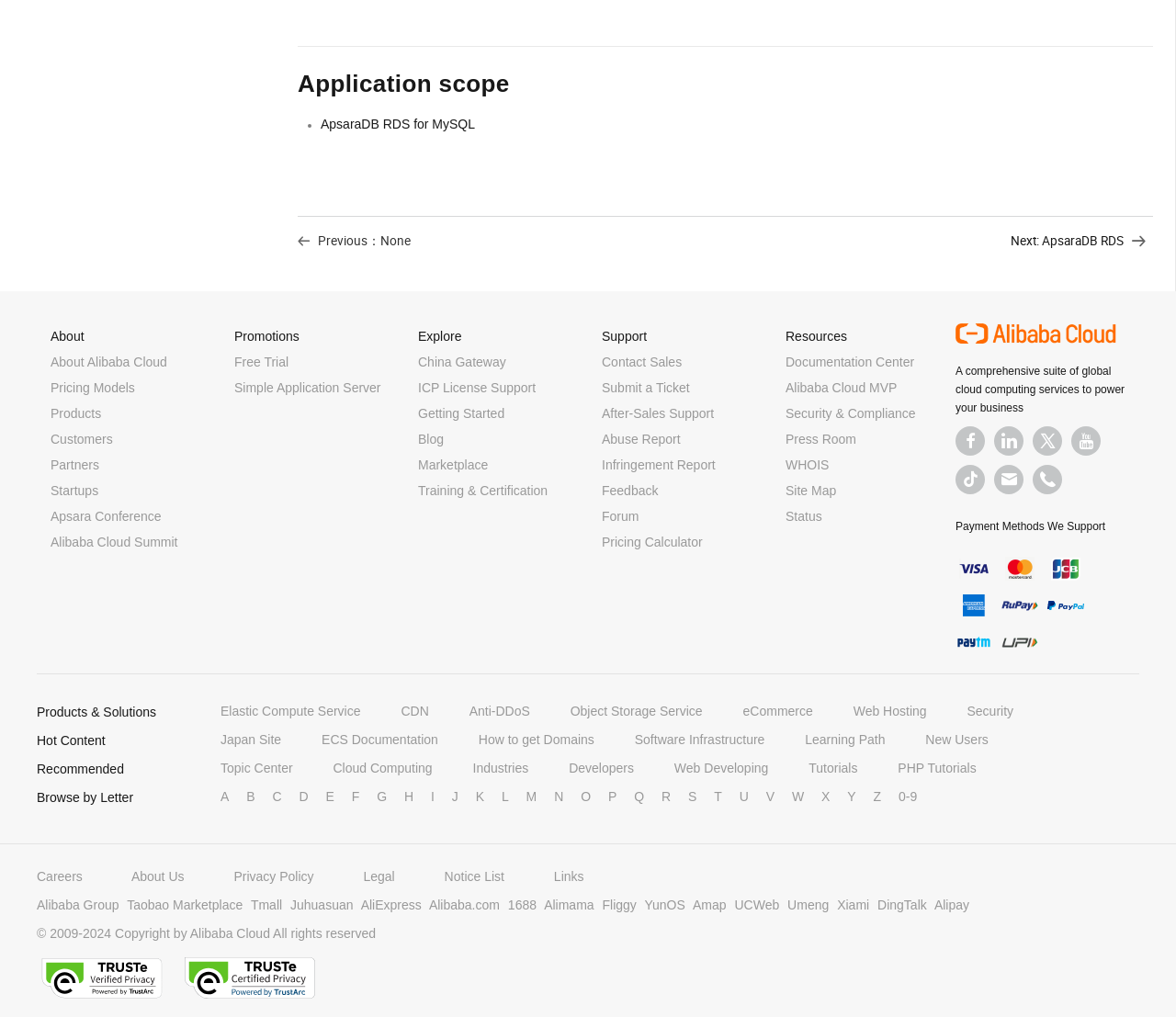What is the company name of the cloud computing services?
Look at the image and respond with a one-word or short-phrase answer.

Alibaba Cloud